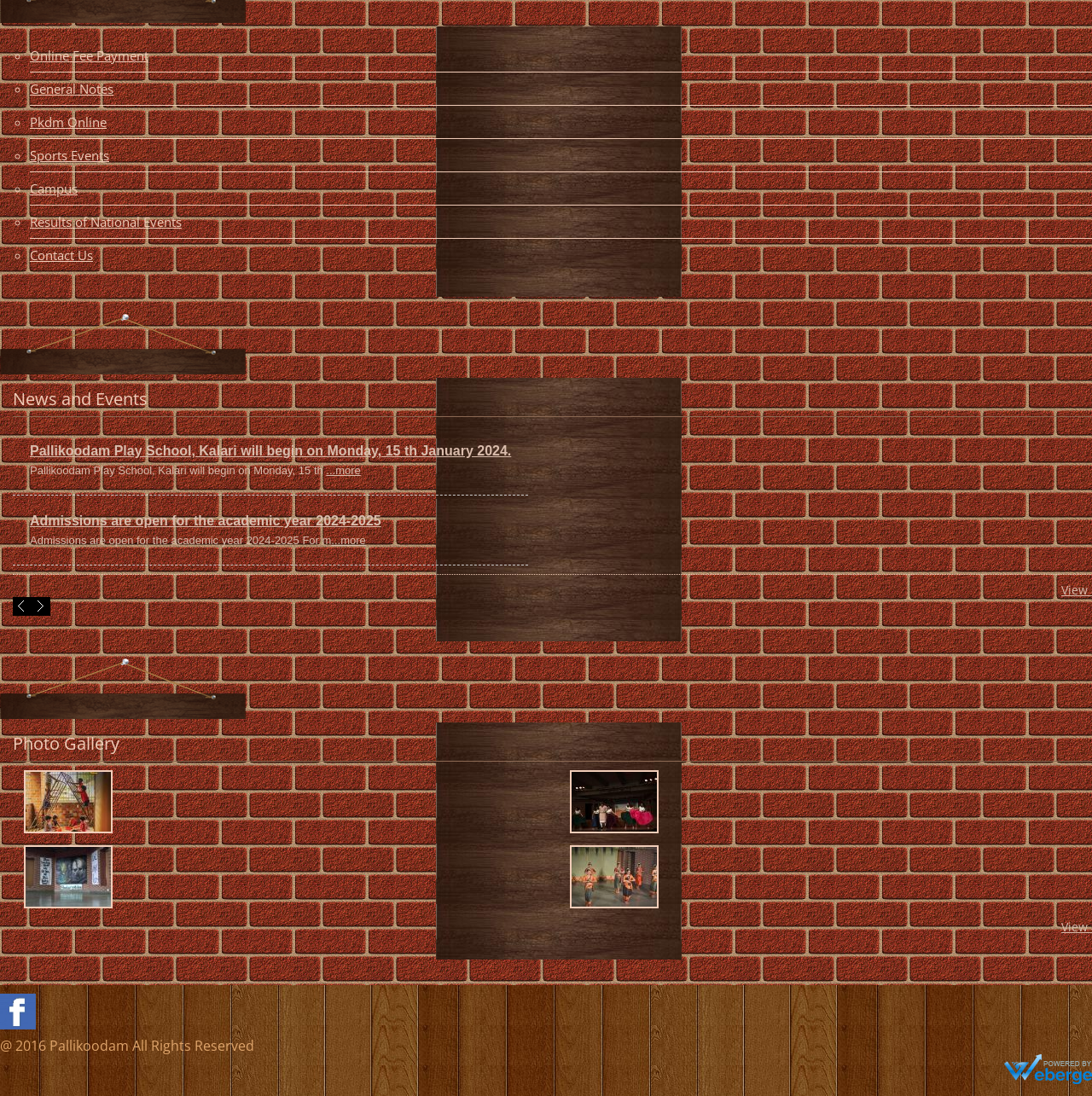Specify the bounding box coordinates of the area to click in order to execute this command: 'Check the investiture ceremony held on 16th January 2024'. The coordinates should consist of four float numbers ranging from 0 to 1, and should be formatted as [left, top, right, bottom].

[0.027, 0.596, 0.342, 0.609]